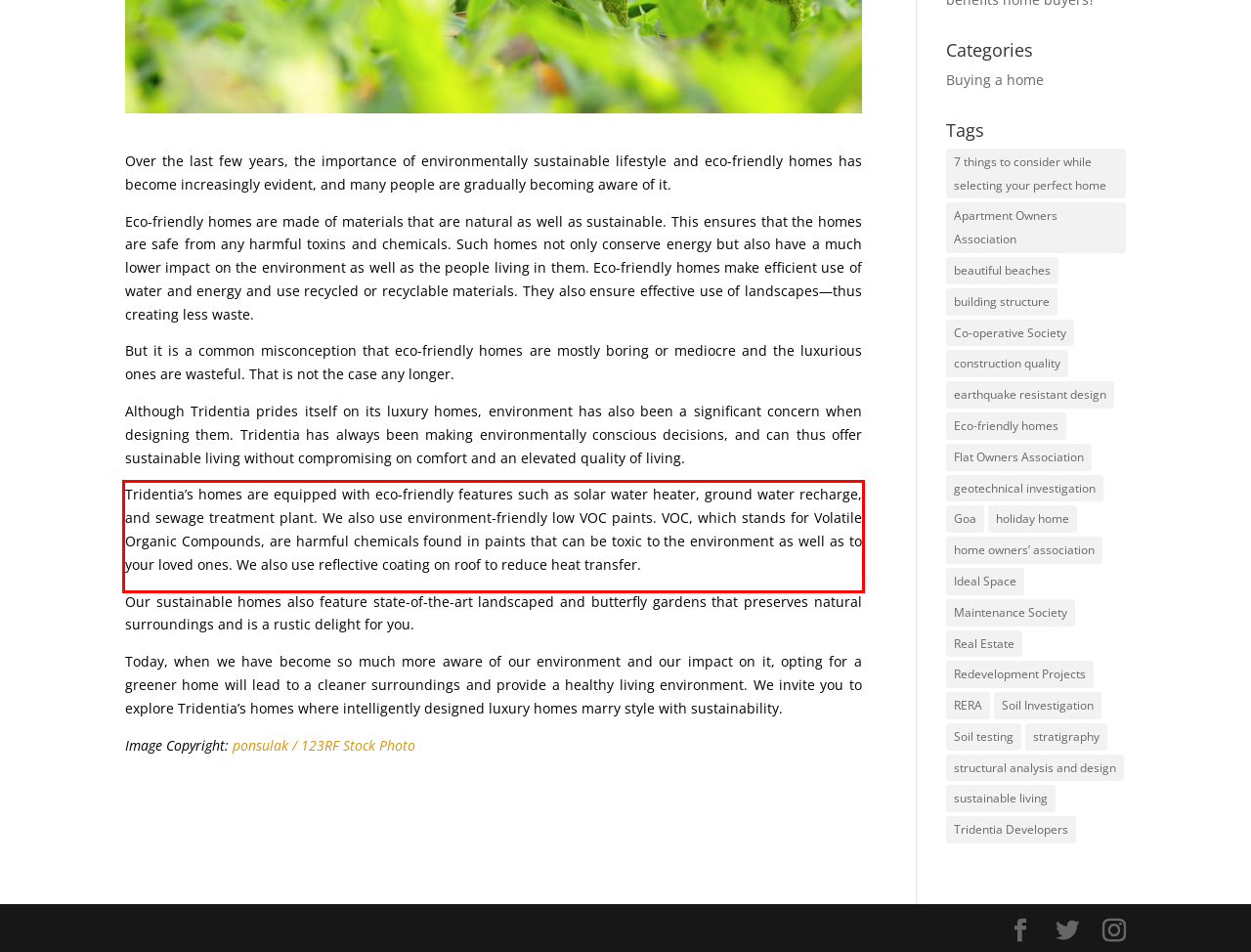Extract and provide the text found inside the red rectangle in the screenshot of the webpage.

Tridentia’s homes are equipped with eco-friendly features such as solar water heater, ground water recharge, and sewage treatment plant. We also use environment-friendly low VOC paints. VOC, which stands for Volatile Organic Compounds, are harmful chemicals found in paints that can be toxic to the environment as well as to your loved ones. We also use reflective coating on roof to reduce heat transfer.